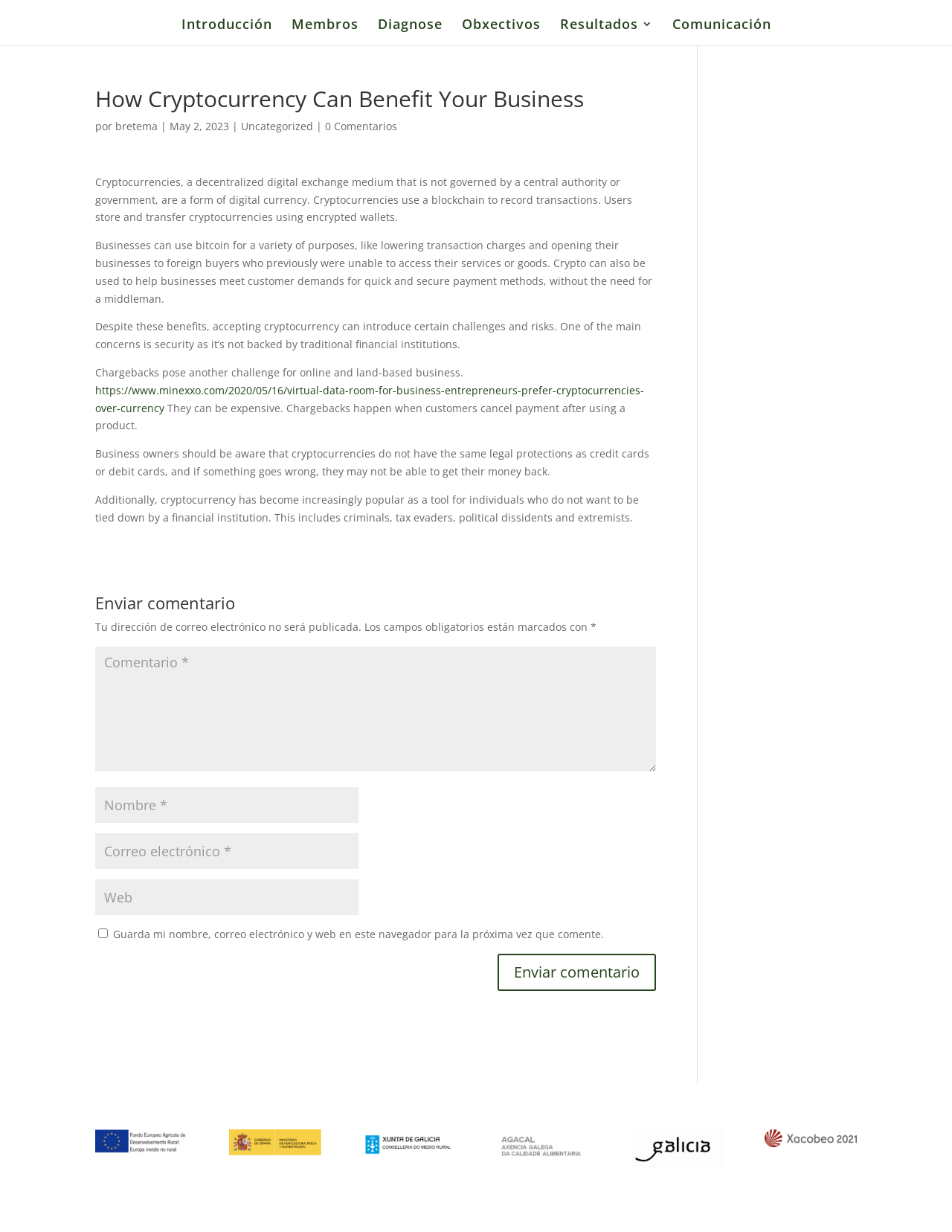Predict the bounding box of the UI element based on the description: "0 Comentarios". The coordinates should be four float numbers between 0 and 1, formatted as [left, top, right, bottom].

[0.341, 0.097, 0.417, 0.108]